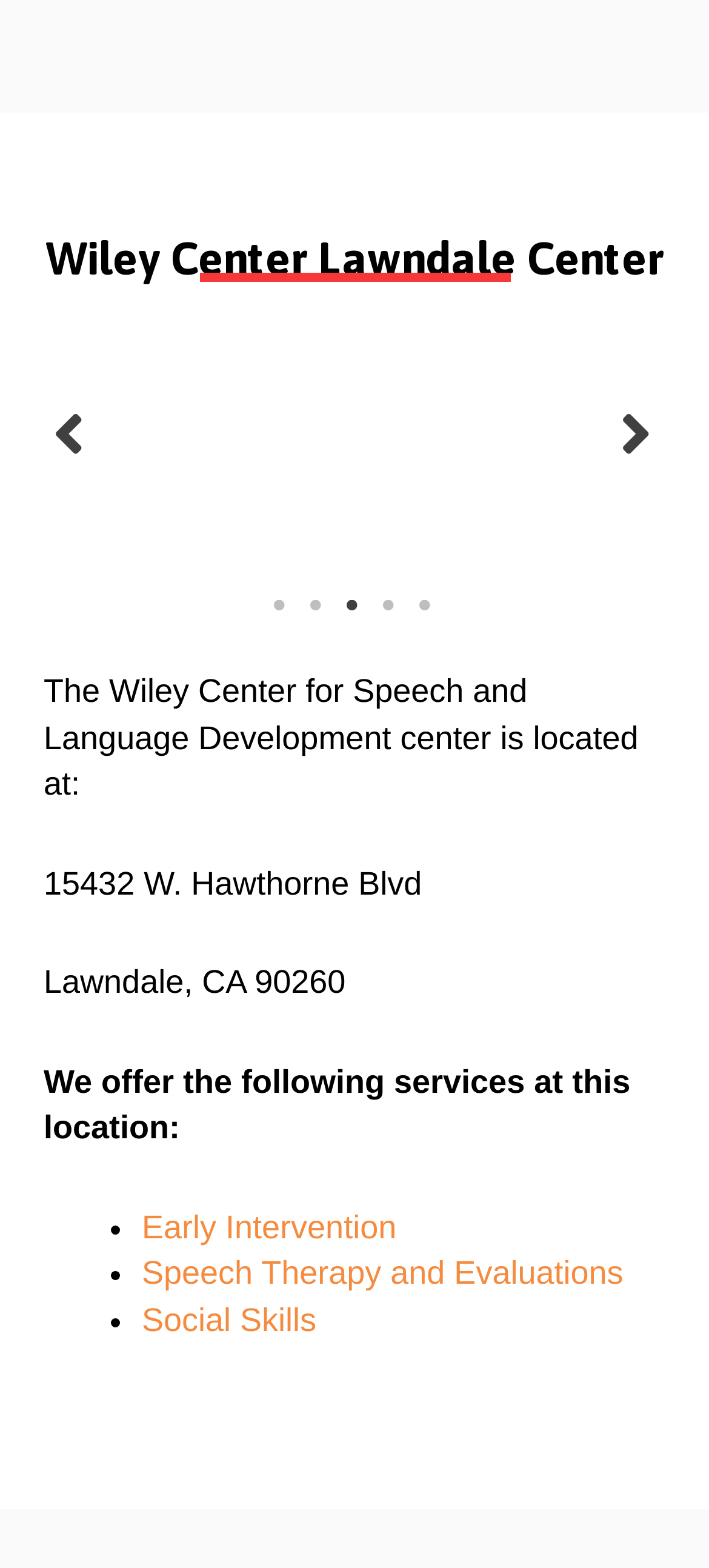Respond to the question with just a single word or phrase: 
How many tabs are there in the tab list?

5